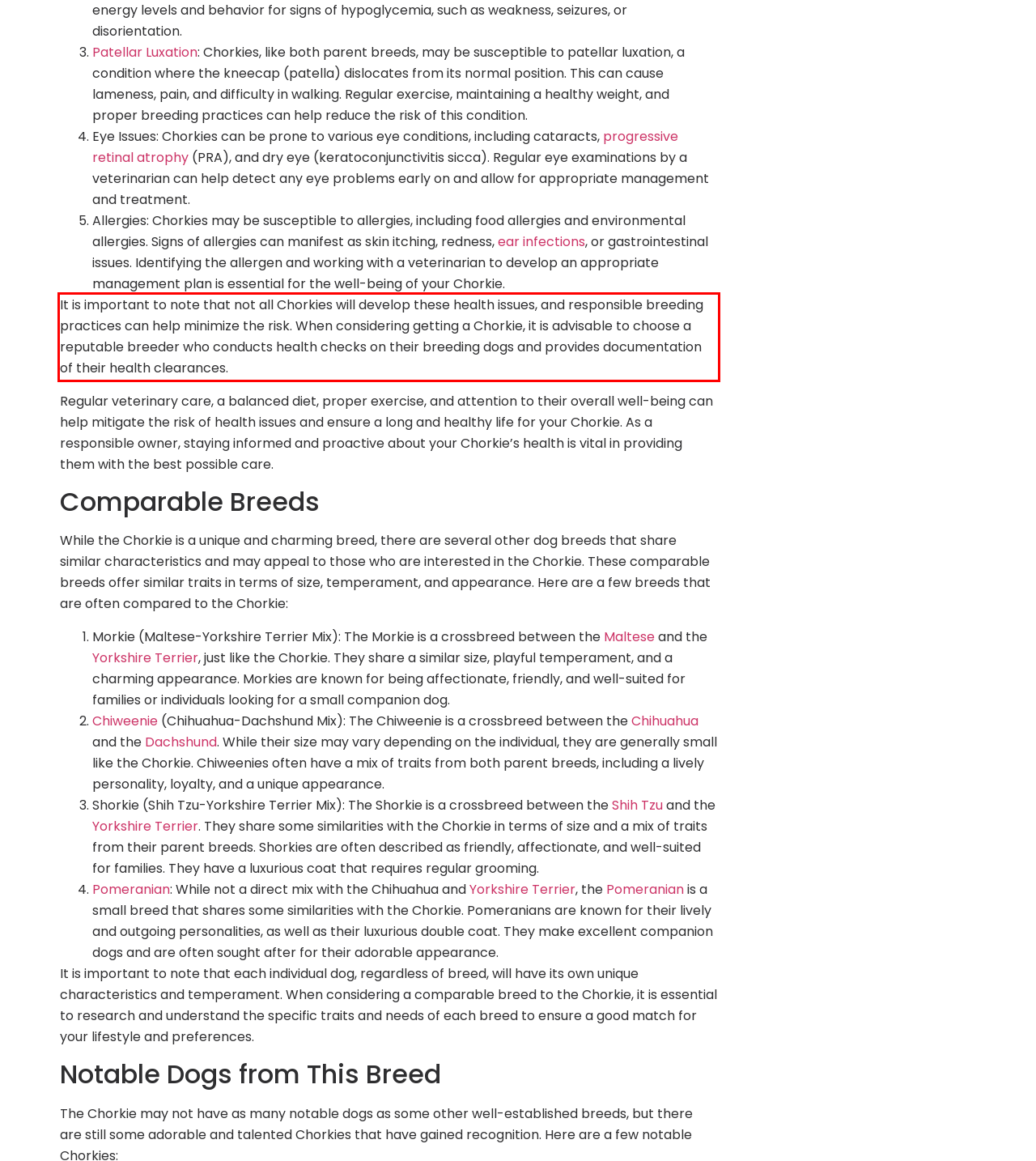Observe the screenshot of the webpage that includes a red rectangle bounding box. Conduct OCR on the content inside this red bounding box and generate the text.

It is important to note that not all Chorkies will develop these health issues, and responsible breeding practices can help minimize the risk. When considering getting a Chorkie, it is advisable to choose a reputable breeder who conducts health checks on their breeding dogs and provides documentation of their health clearances.